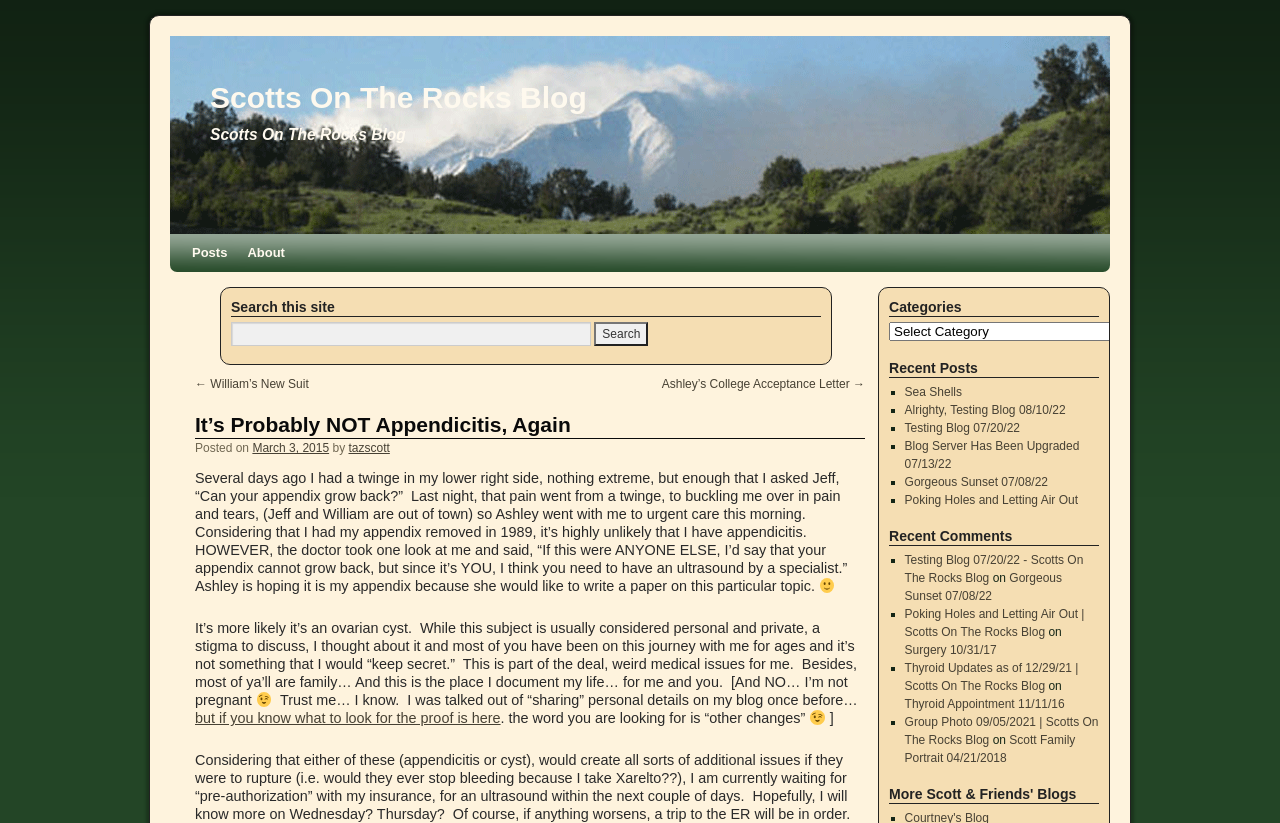Locate the bounding box coordinates of the clickable area to execute the instruction: "Read the blog post about William’s New Suit". Provide the coordinates as four float numbers between 0 and 1, represented as [left, top, right, bottom].

[0.152, 0.458, 0.241, 0.475]